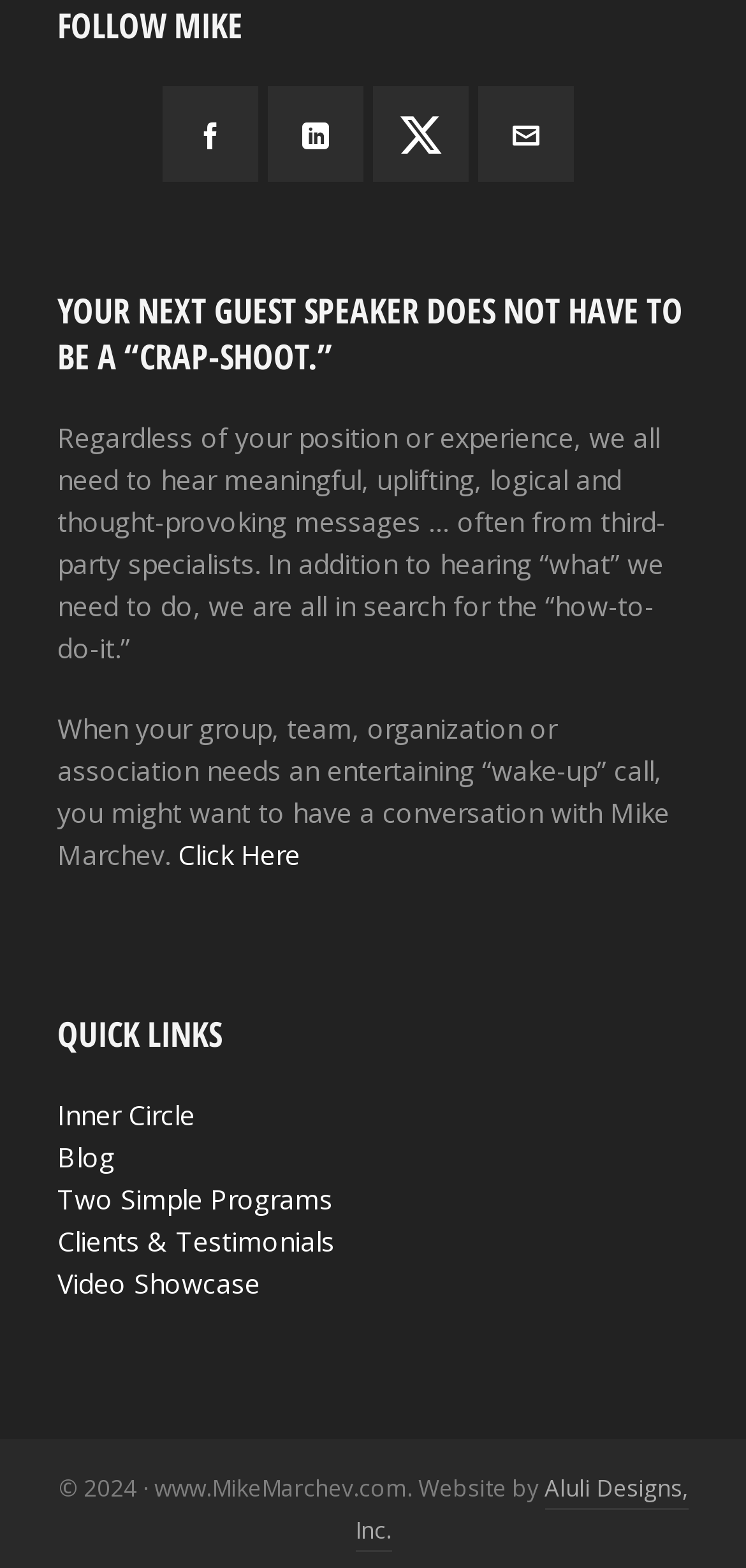Can you pinpoint the bounding box coordinates for the clickable element required for this instruction: "Follow Mike on Facebook"? The coordinates should be four float numbers between 0 and 1, i.e., [left, top, right, bottom].

[0.218, 0.055, 0.346, 0.116]